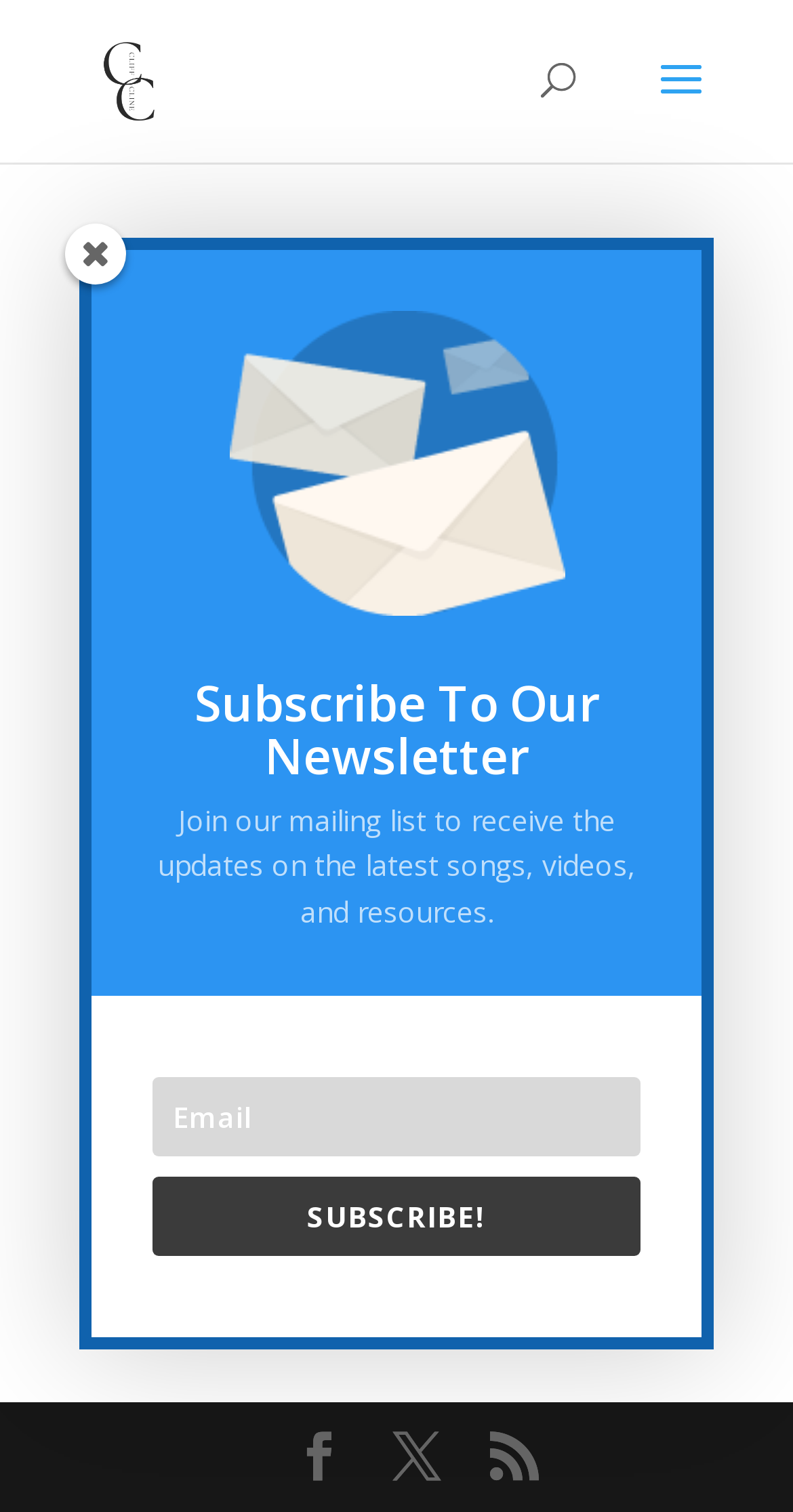Analyze the image and give a detailed response to the question:
What is the purpose of the newsletter subscription section?

I determined the purpose of the newsletter subscription section by reading the StaticText element with the text 'Join our mailing list to receive the updates on the latest songs, videos, and resources.' which is a child of the newsletter subscription section.